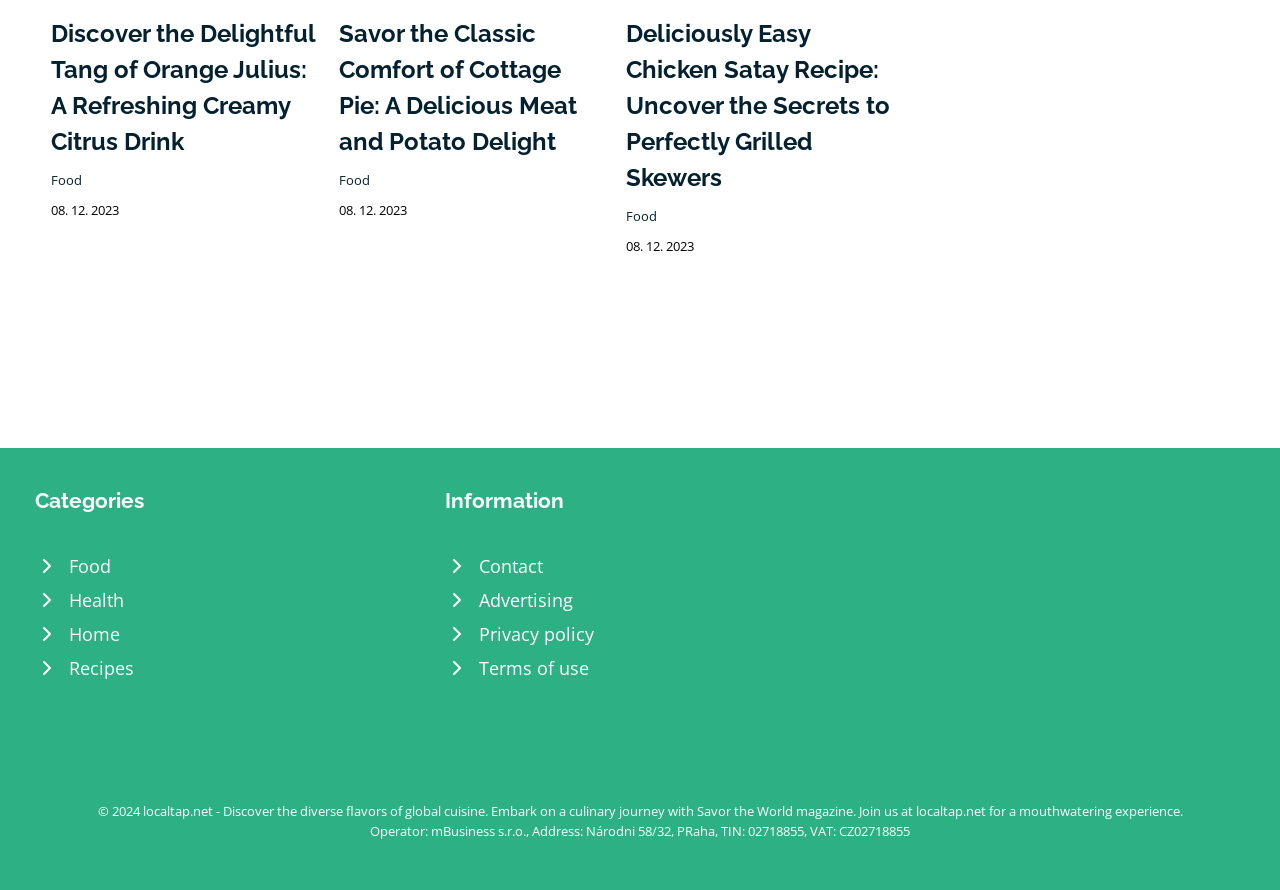Specify the bounding box coordinates for the region that must be clicked to perform the given instruction: "View the categories".

[0.027, 0.543, 0.332, 0.581]